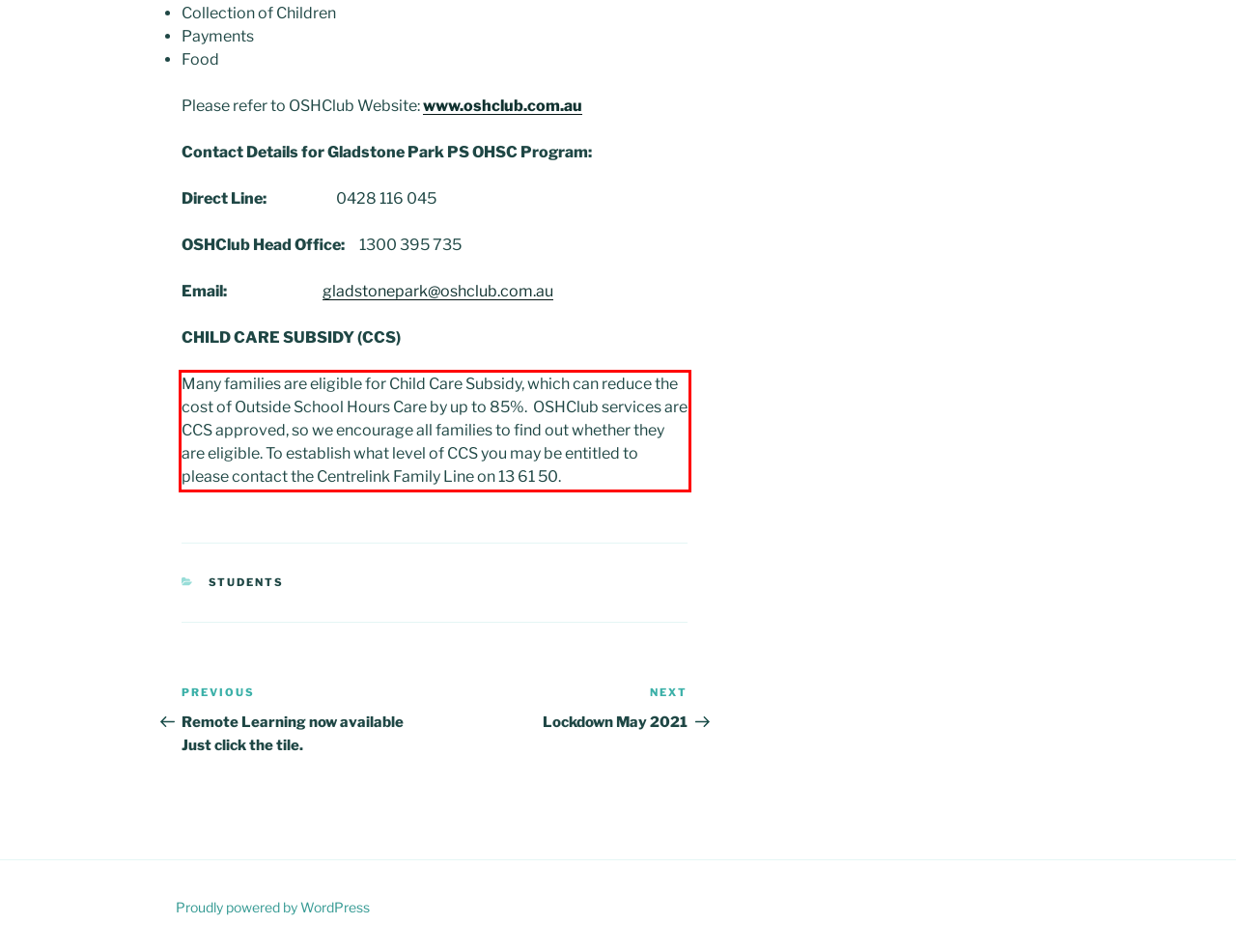Please identify the text within the red rectangular bounding box in the provided webpage screenshot.

Many families are eligible for Child Care Subsidy, which can reduce the cost of Outside School Hours Care by up to 85%. OSHClub services are CCS approved, so we encourage all families to find out whether they are eligible. To establish what level of CCS you may be entitled to please contact the Centrelink Family Line on 13 61 50.